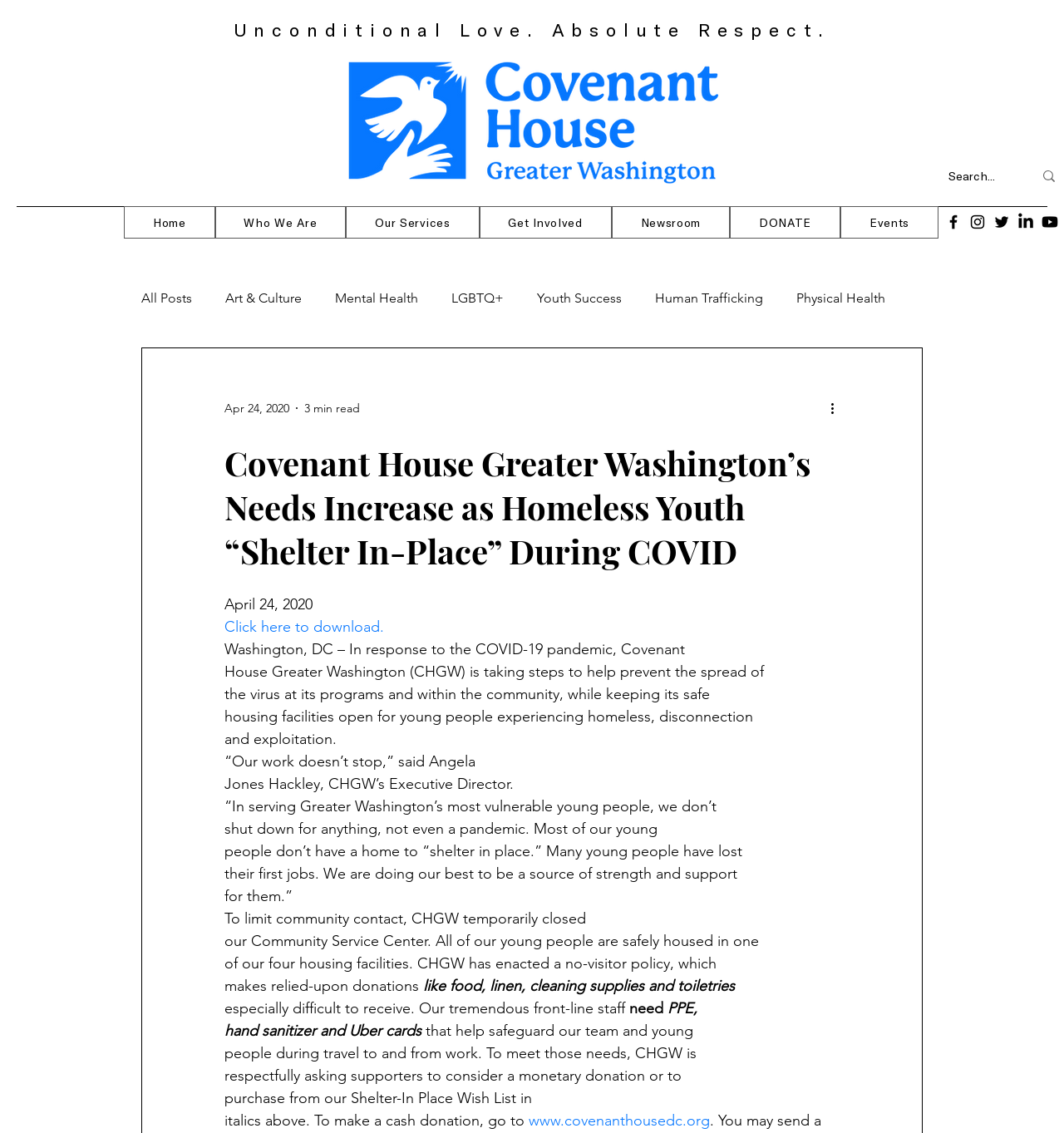Please identify the bounding box coordinates of the clickable element to fulfill the following instruction: "Search for something". The coordinates should be four float numbers between 0 and 1, i.e., [left, top, right, bottom].

[0.891, 0.14, 0.948, 0.171]